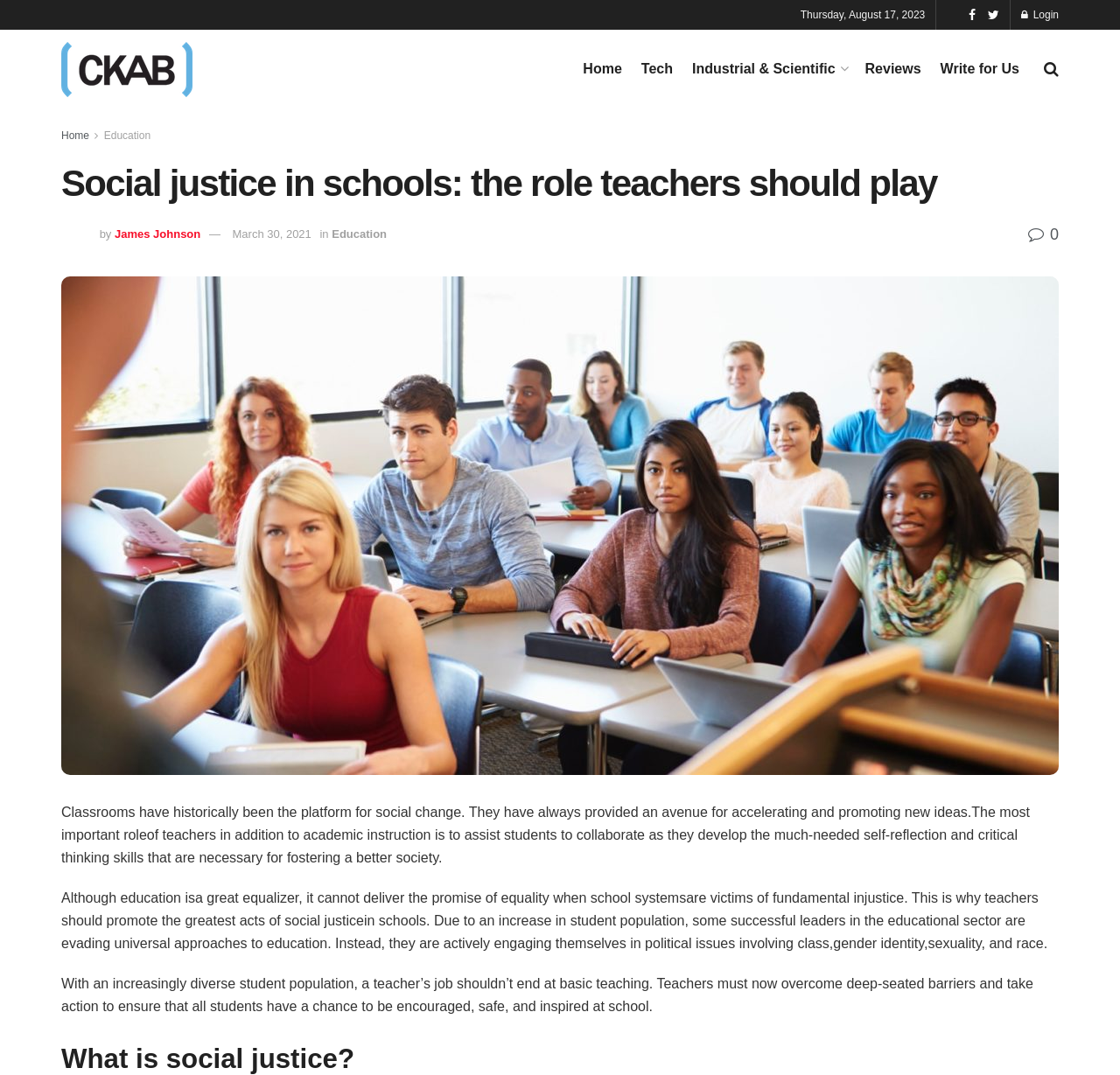Predict the bounding box coordinates of the area that should be clicked to accomplish the following instruction: "Explore the 'Education' category". The bounding box coordinates should consist of four float numbers between 0 and 1, i.e., [left, top, right, bottom].

[0.296, 0.212, 0.345, 0.224]